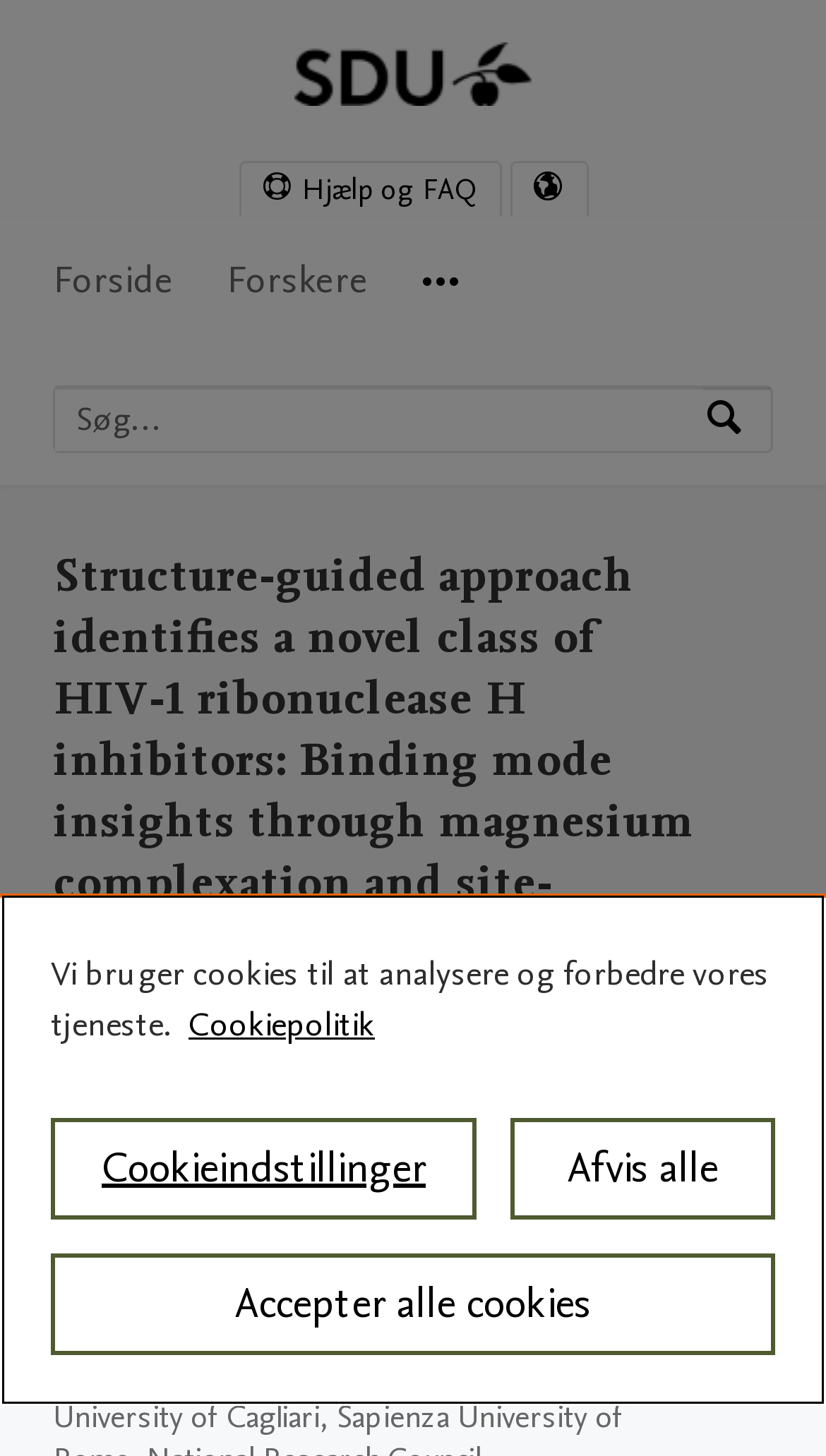Analyze the image and deliver a detailed answer to the question: What is the name of the university logo?

I found the answer by looking at the image element with the description 'Syddansk Universitet Logo' and bounding box coordinates [0.356, 0.029, 0.644, 0.073].